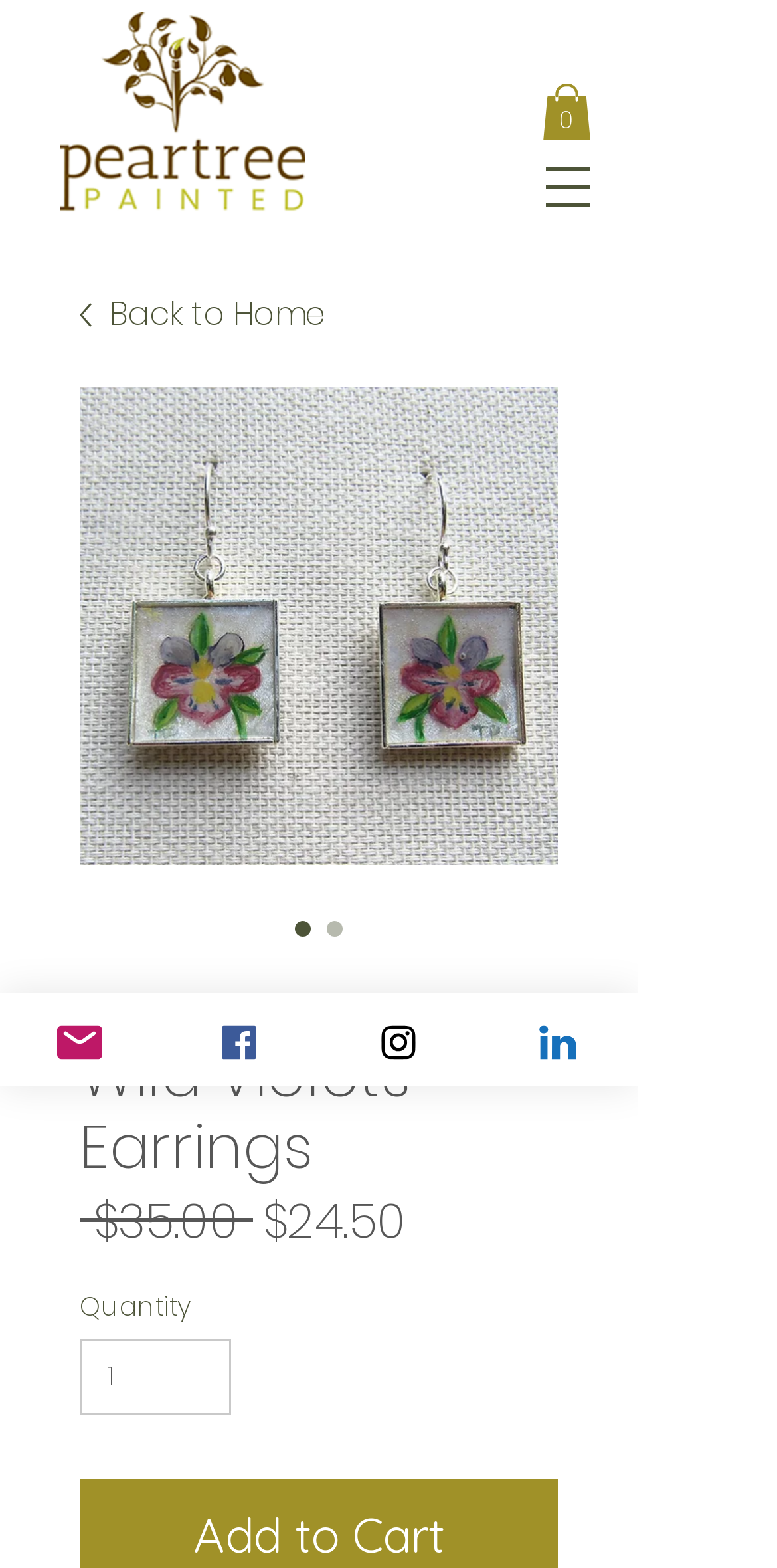Can you find the bounding box coordinates of the area I should click to execute the following instruction: "Check out White Widow Seeds"?

None